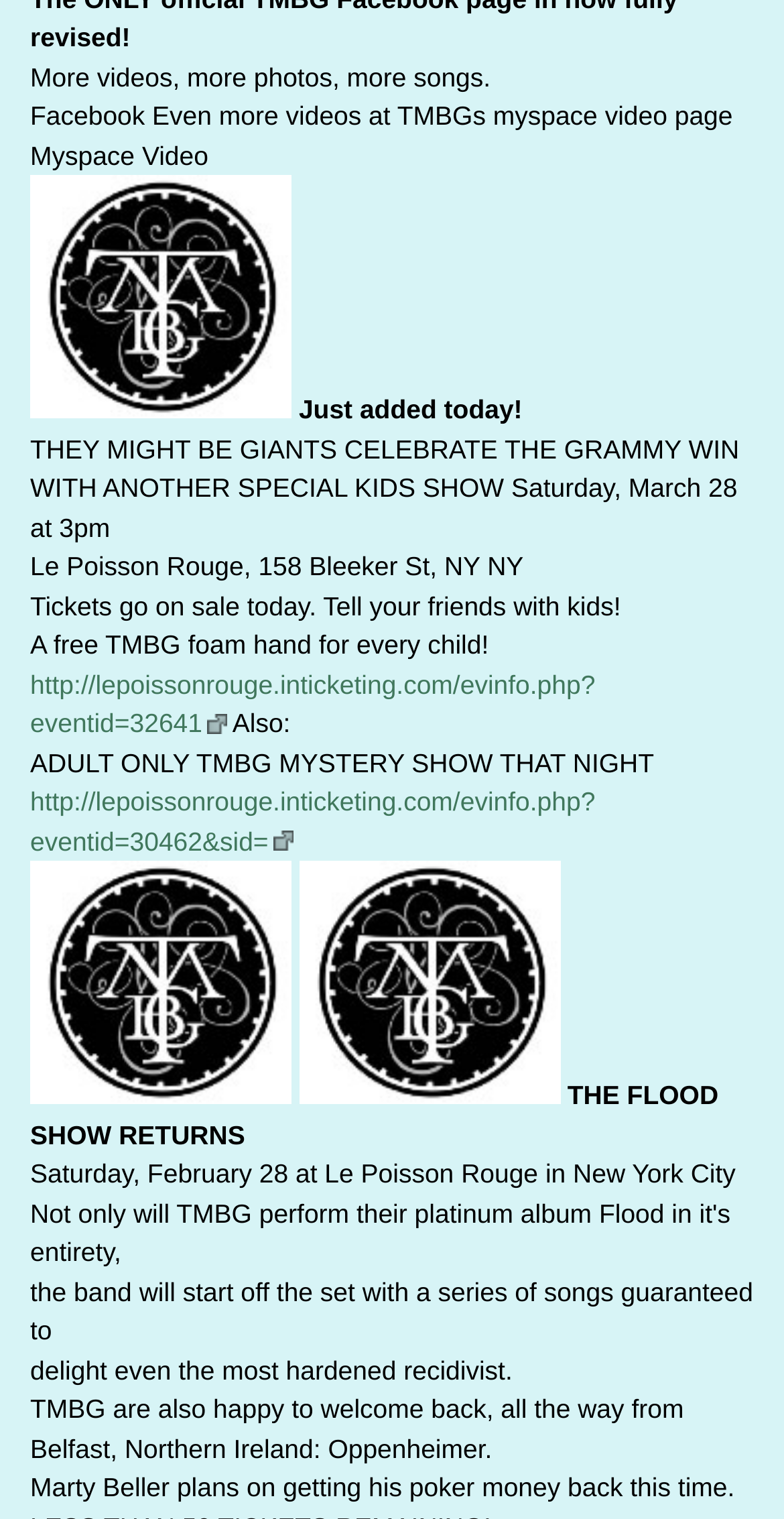Using the webpage screenshot and the element description alt="Search", determine the bounding box coordinates. Specify the coordinates in the format (top-left x, top-left y, bottom-right x, bottom-right y) with values ranging from 0 to 1.

[0.25, 0.134, 0.292, 0.155]